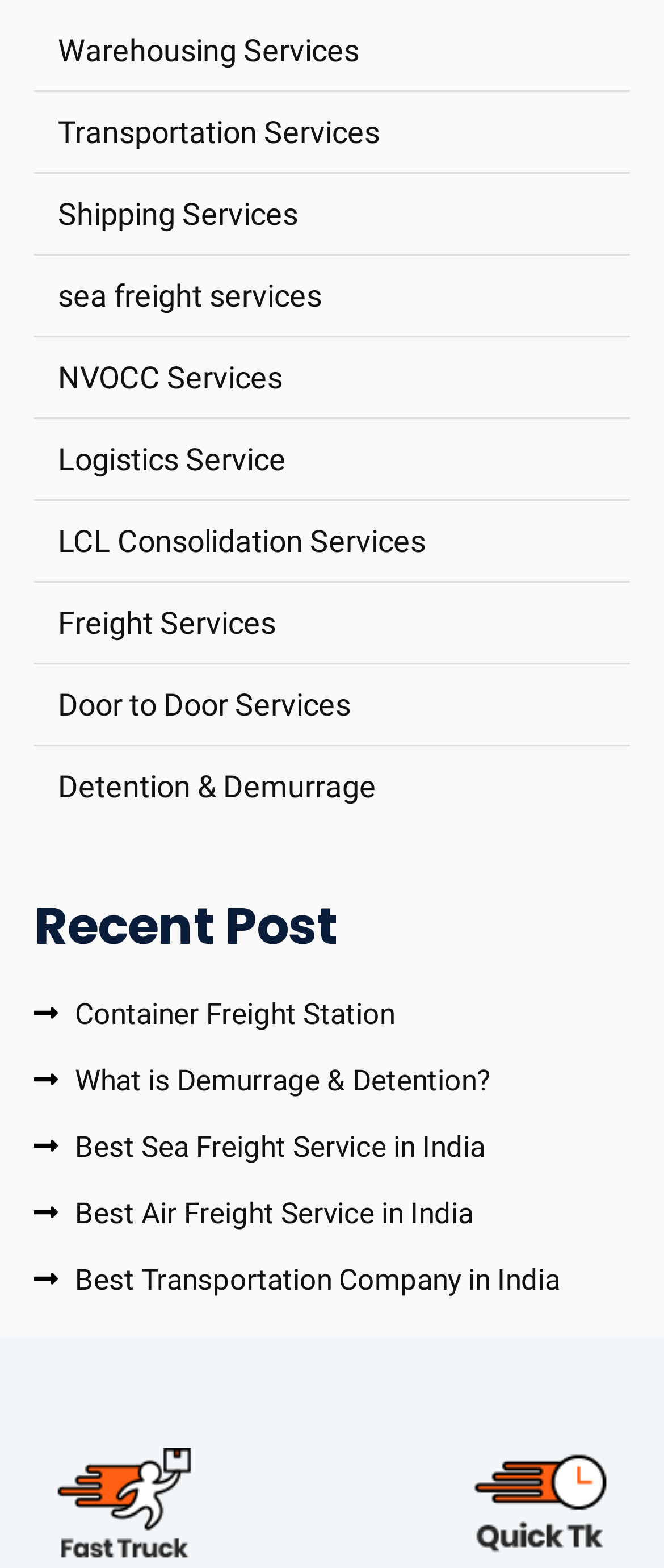Determine the coordinates of the bounding box for the clickable area needed to execute this instruction: "Click on Warehousing Services".

[0.051, 0.018, 0.541, 0.048]